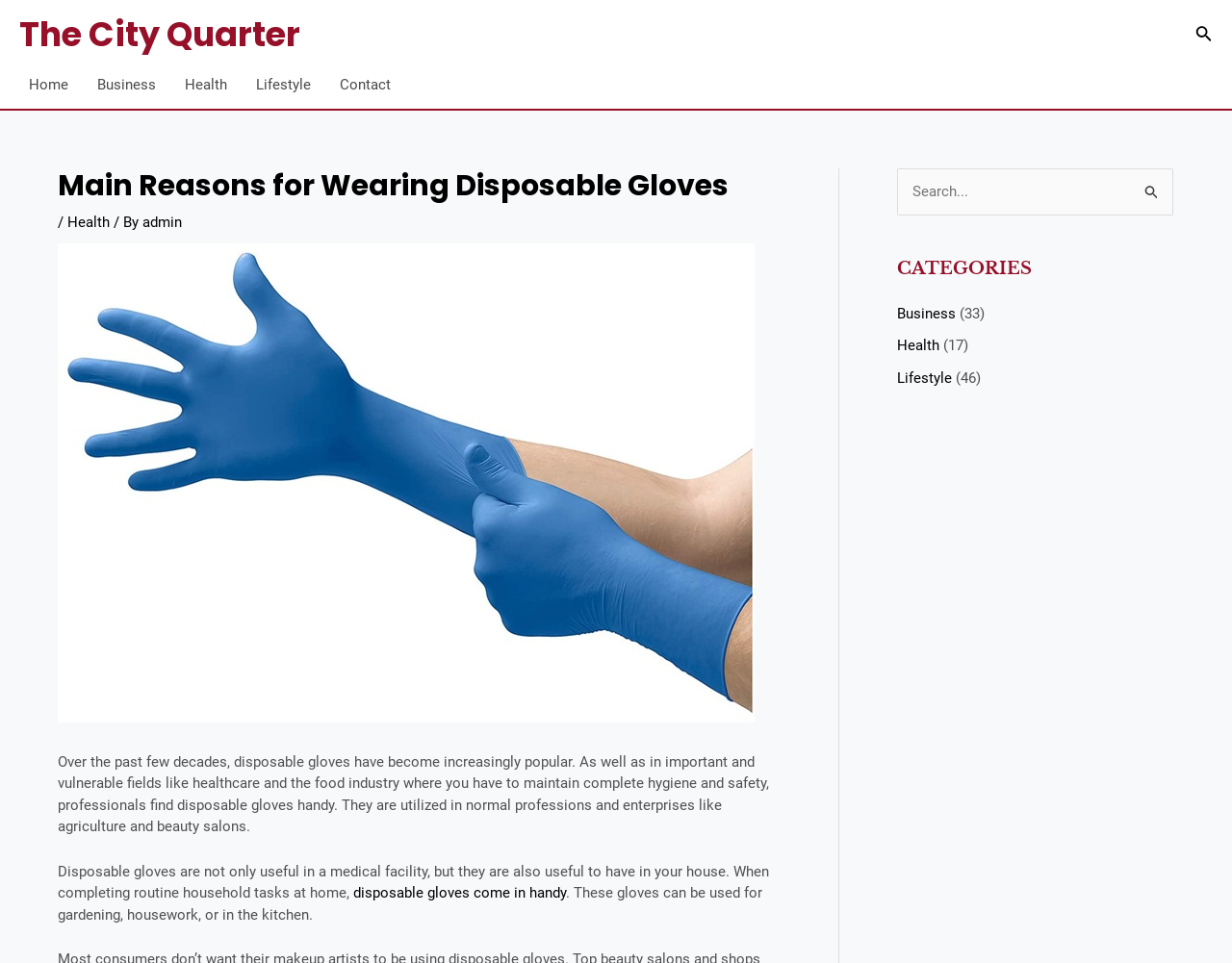Please identify the coordinates of the bounding box for the clickable region that will accomplish this instruction: "Click on the disposable gloves come in handy link".

[0.287, 0.918, 0.459, 0.936]